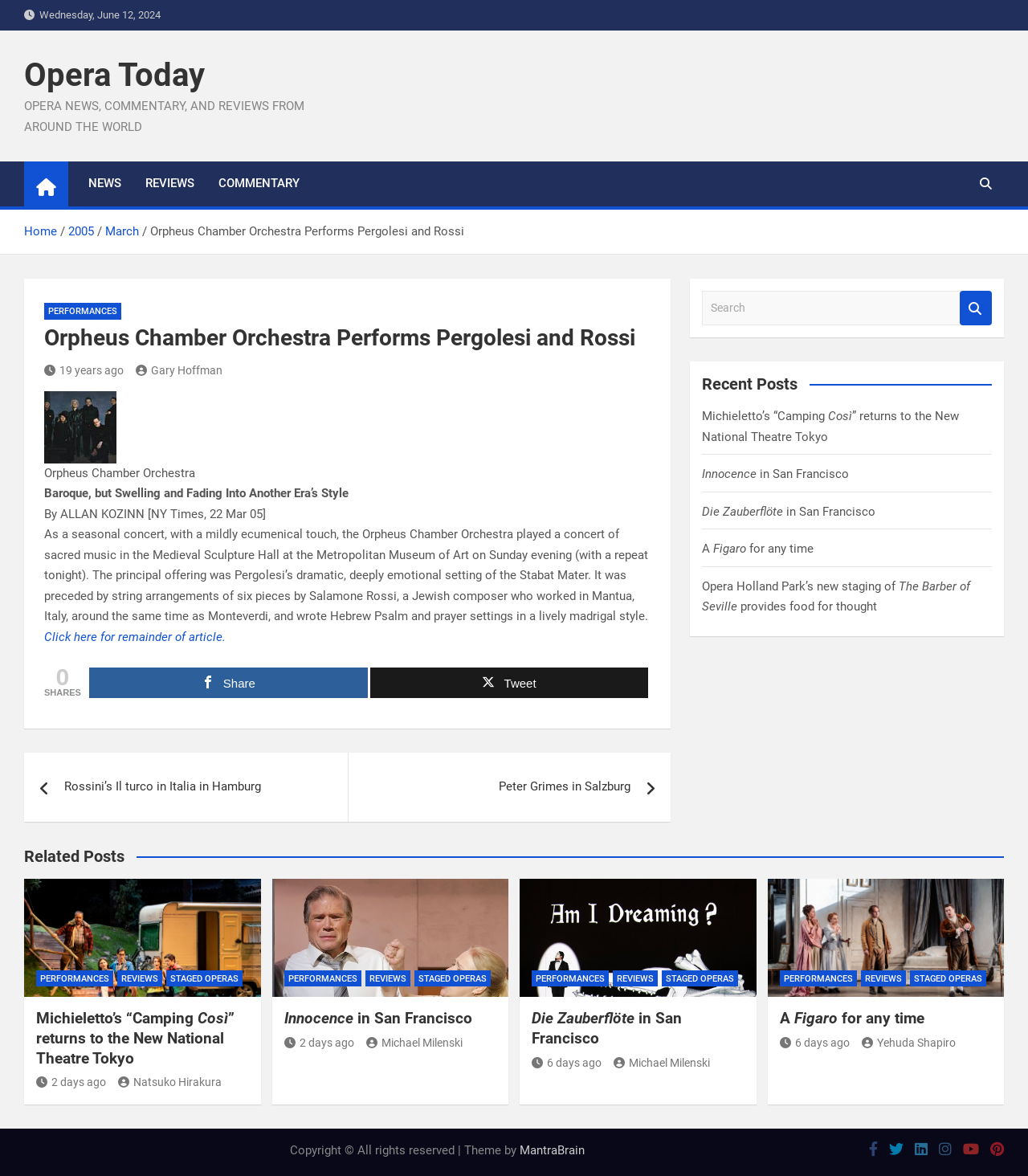Determine the main headline of the webpage and provide its text.

Orpheus Chamber Orchestra Performs Pergolesi and Rossi